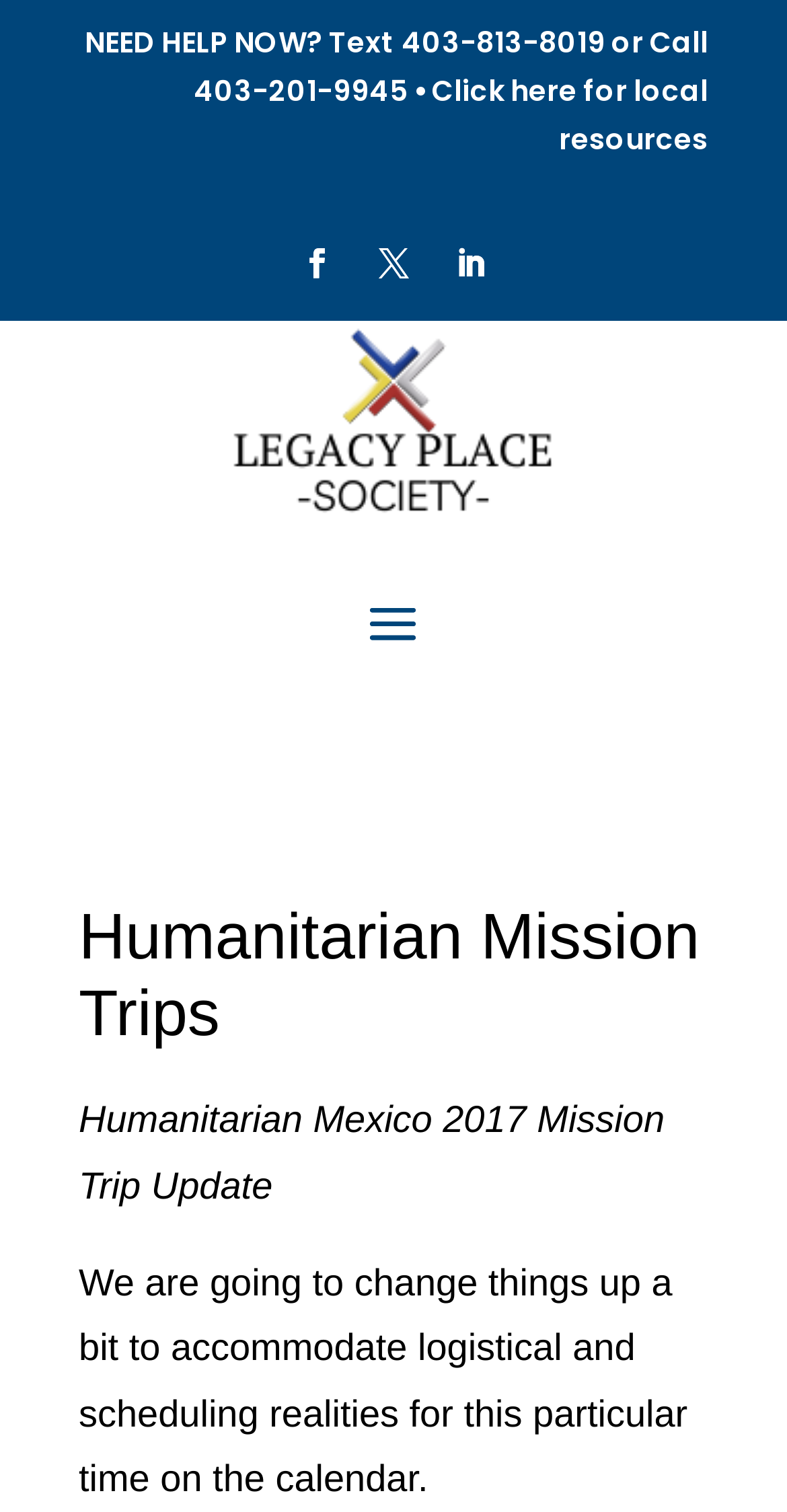Using the given element description, provide the bounding box coordinates (top-left x, top-left y, bottom-right x, bottom-right y) for the corresponding UI element in the screenshot: Text 403-813-8019

[0.418, 0.015, 0.769, 0.041]